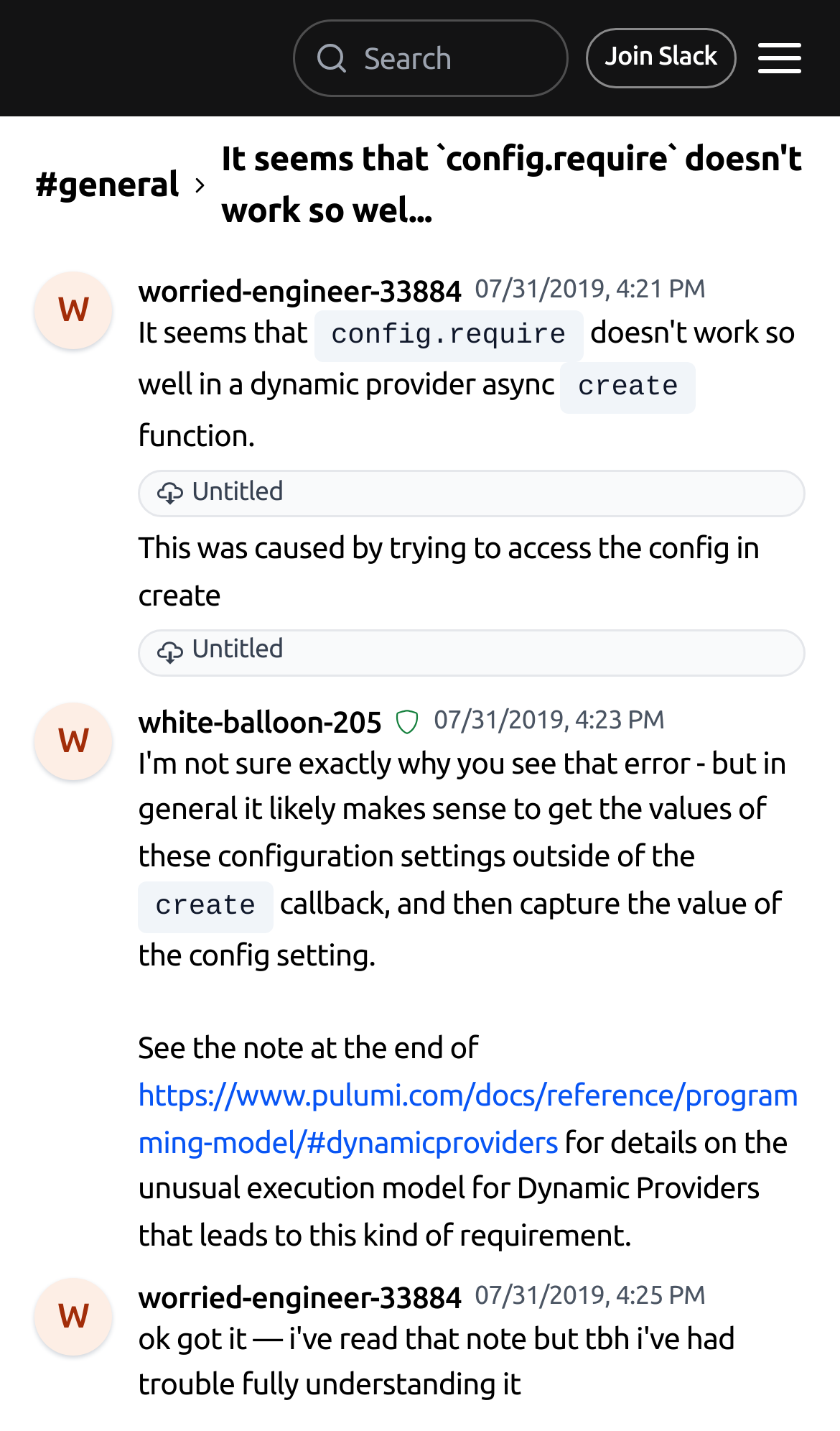Who is the author of the first comment?
Provide a one-word or short-phrase answer based on the image.

worried-engineer-33884